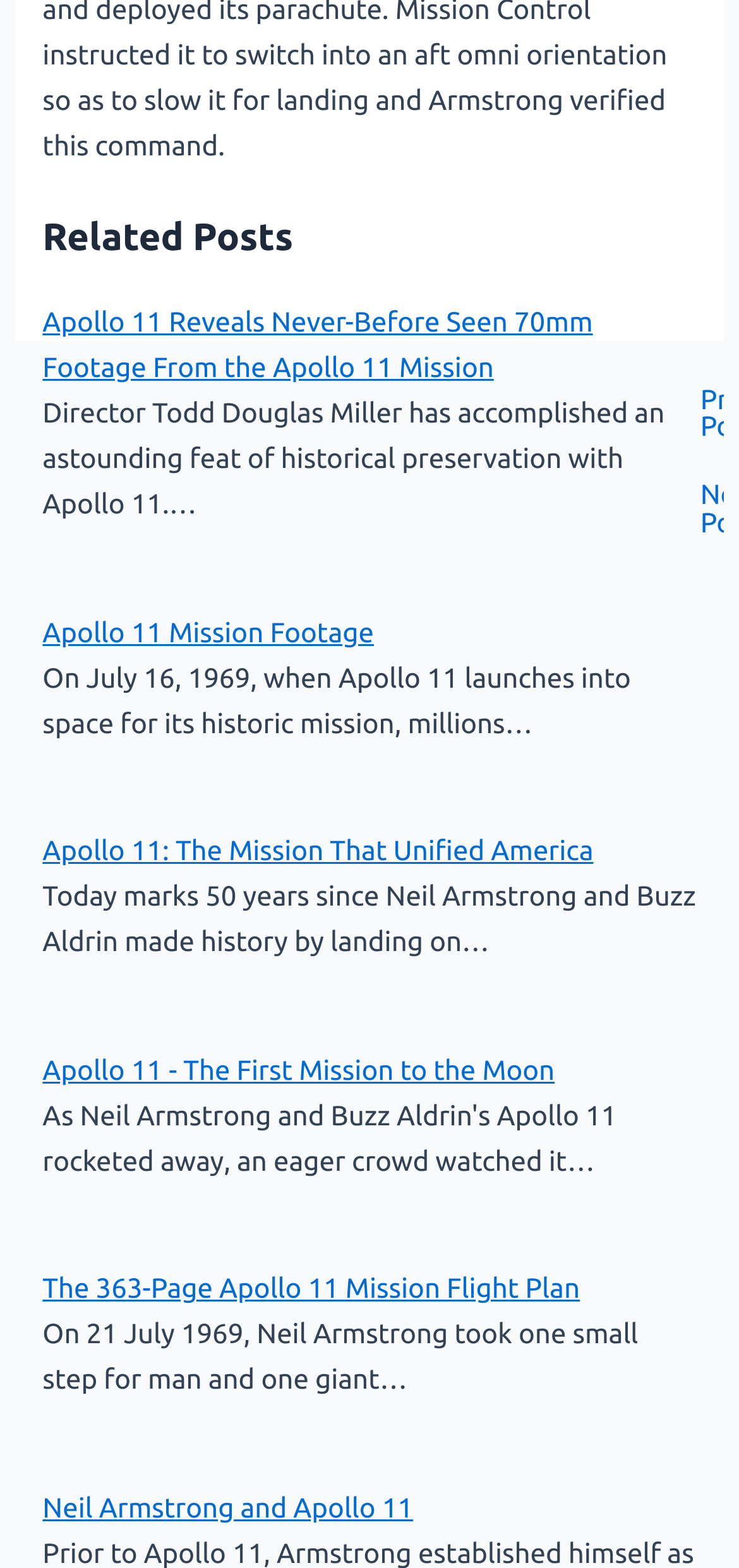Locate the bounding box coordinates of the element that needs to be clicked to carry out the instruction: "Read about Apollo 11 Reveals Never-Before Seen 70mm Footage". The coordinates should be given as four float numbers ranging from 0 to 1, i.e., [left, top, right, bottom].

[0.058, 0.195, 0.802, 0.244]